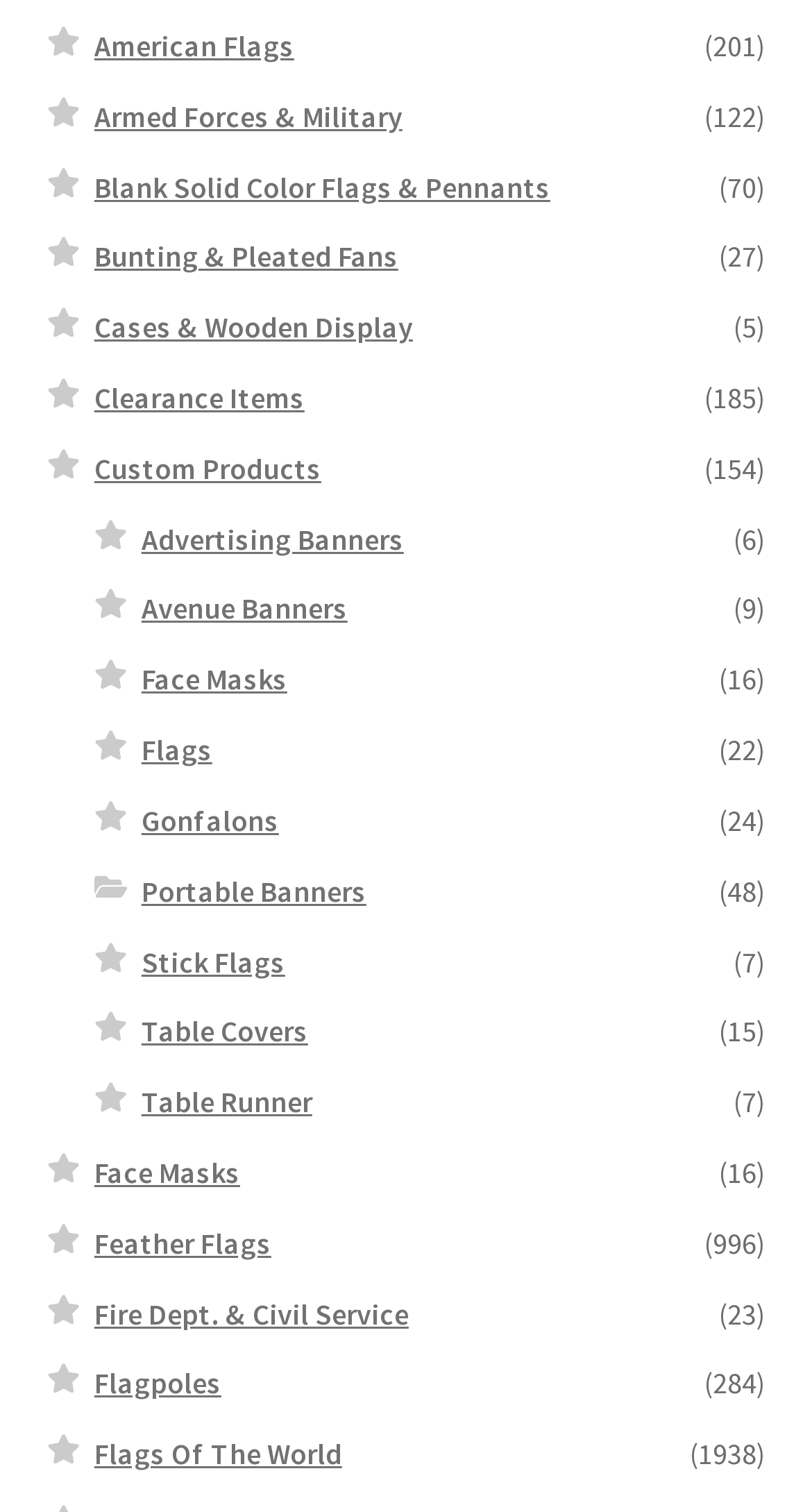Identify the bounding box coordinates of the region that needs to be clicked to carry out this instruction: "Browse Flags". Provide these coordinates as four float numbers ranging from 0 to 1, i.e., [left, top, right, bottom].

[0.174, 0.484, 0.261, 0.508]